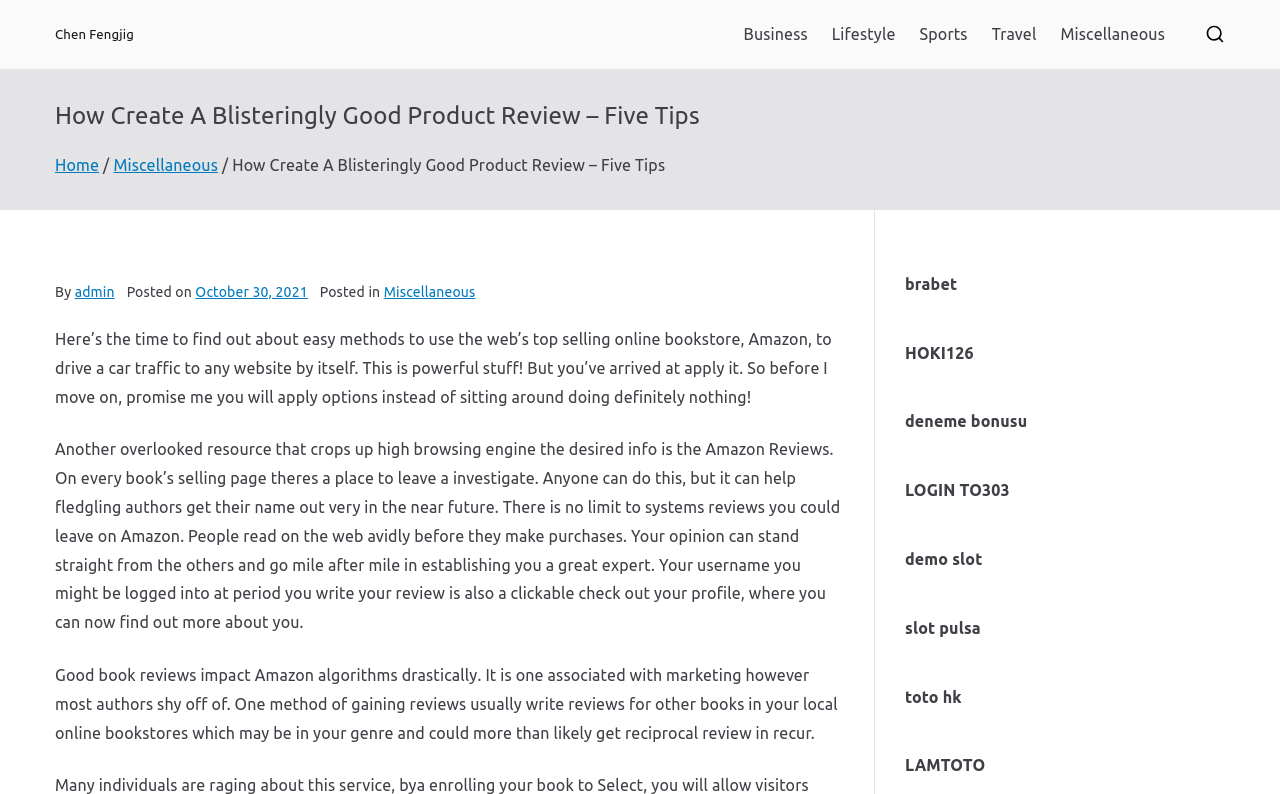Bounding box coordinates are specified in the format (top-left x, top-left y, bottom-right x, bottom-right y). All values are floating point numbers bounded between 0 and 1. Please provide the bounding box coordinate of the region this sentence describes: demo slot

[0.707, 0.693, 0.768, 0.715]